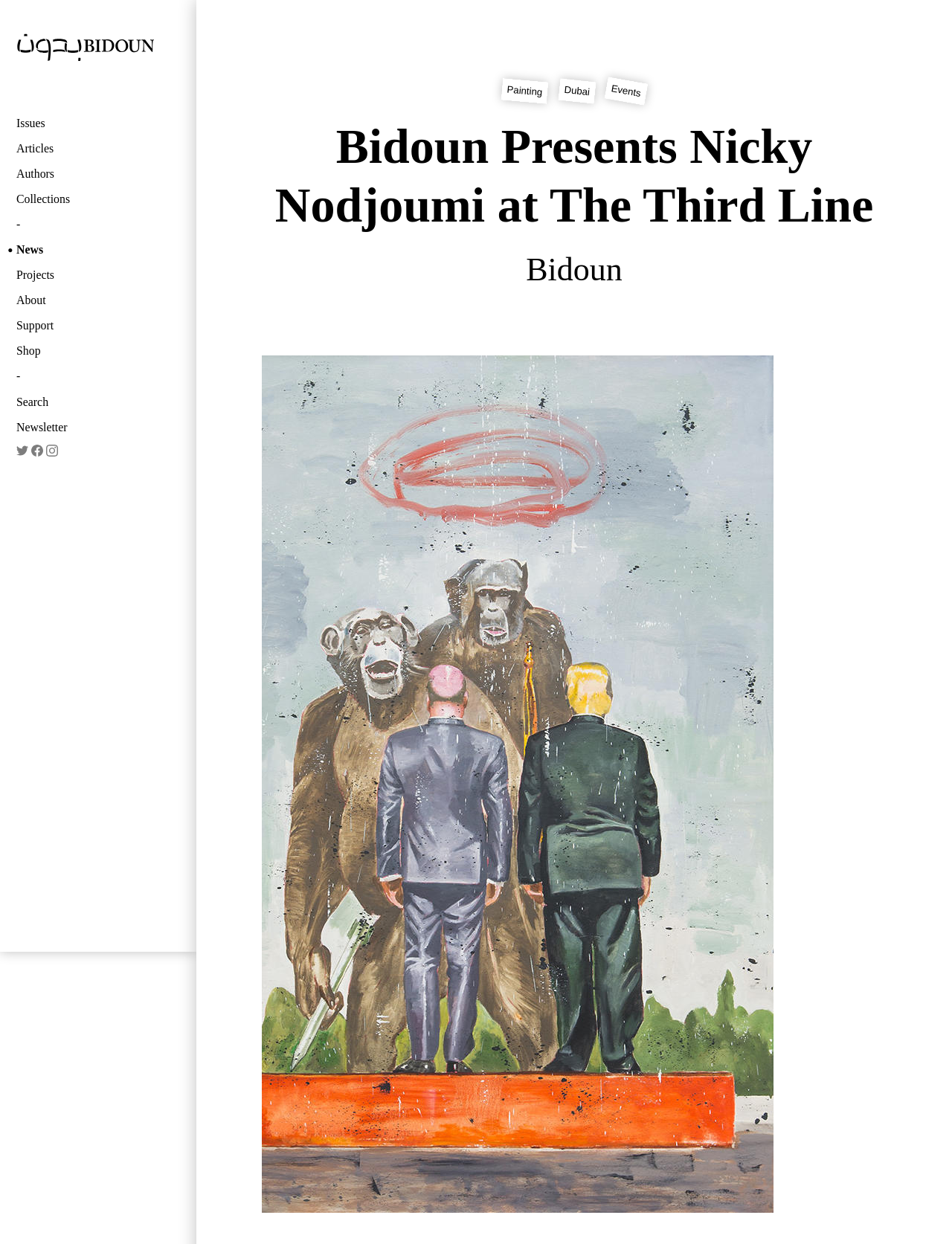Please specify the bounding box coordinates for the clickable region that will help you carry out the instruction: "View all".

None